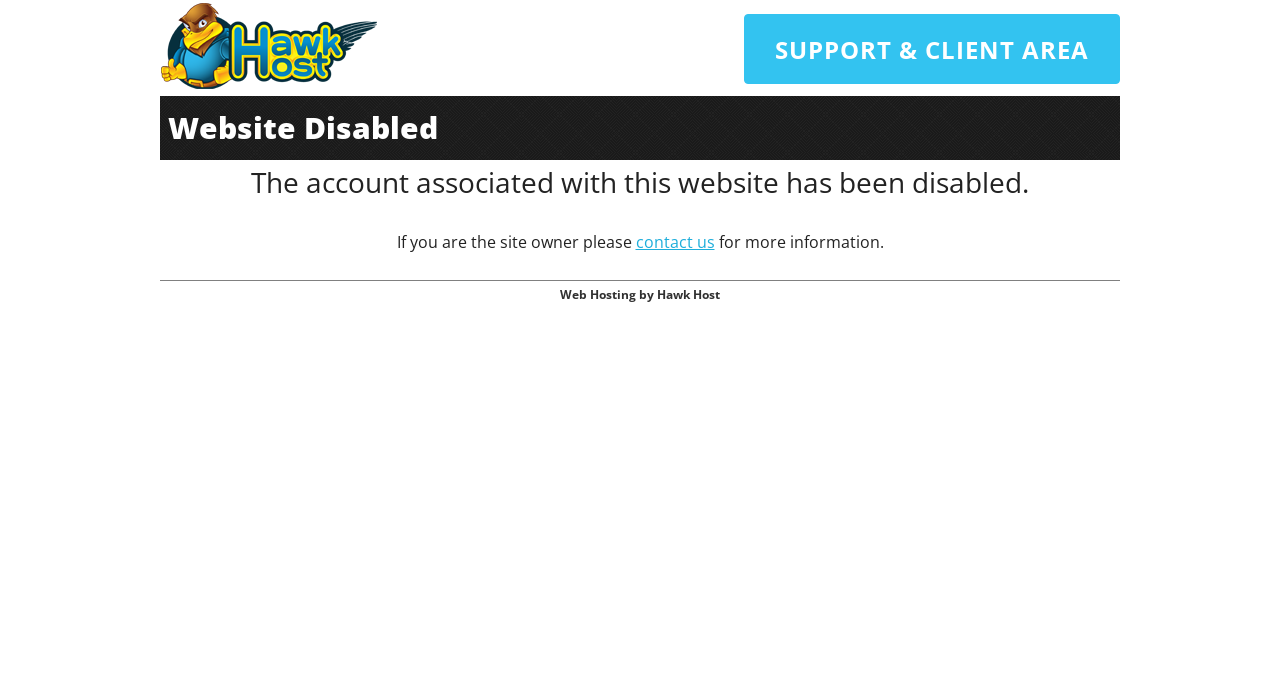Identify the bounding box for the described UI element. Provide the coordinates in (top-left x, top-left y, bottom-right x, bottom-right y) format with values ranging from 0 to 1: contact us

[0.496, 0.337, 0.558, 0.369]